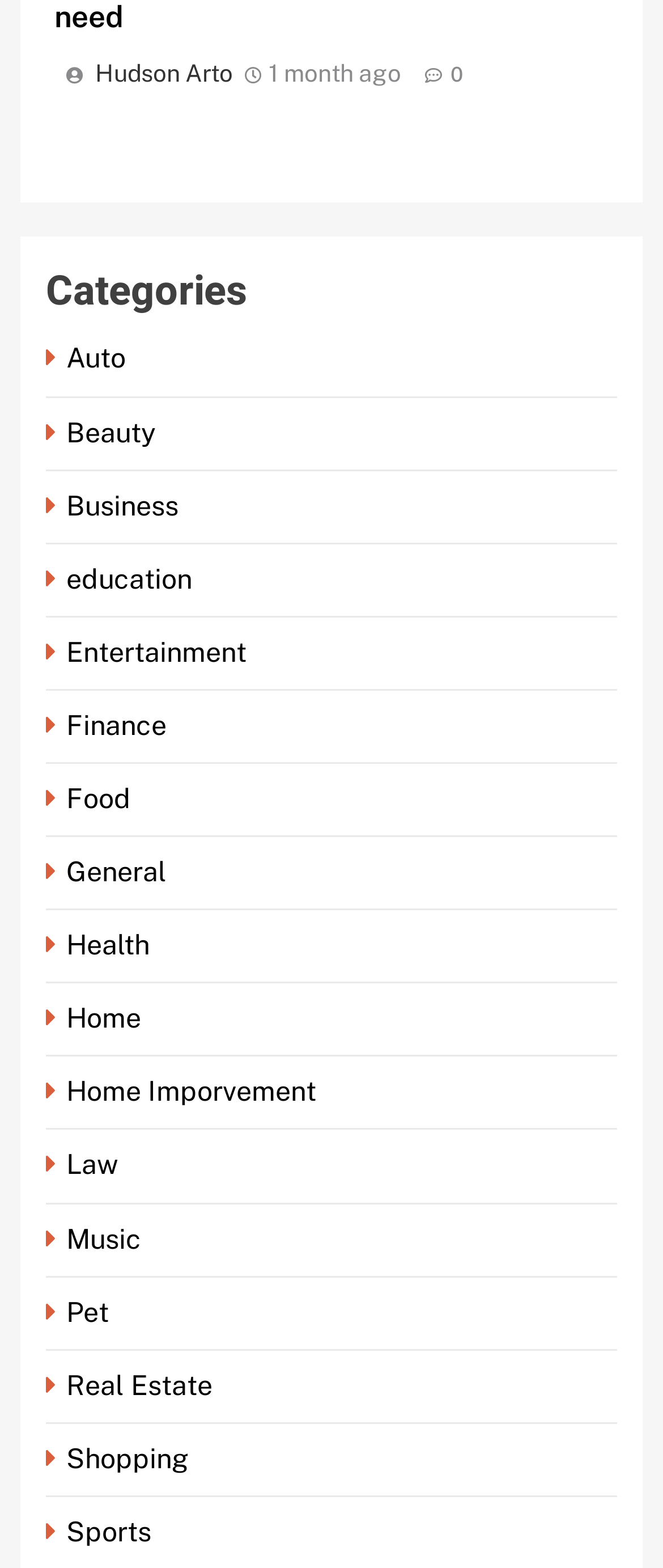Please identify the coordinates of the bounding box that should be clicked to fulfill this instruction: "Check the post from 1 month ago".

[0.405, 0.041, 0.605, 0.056]